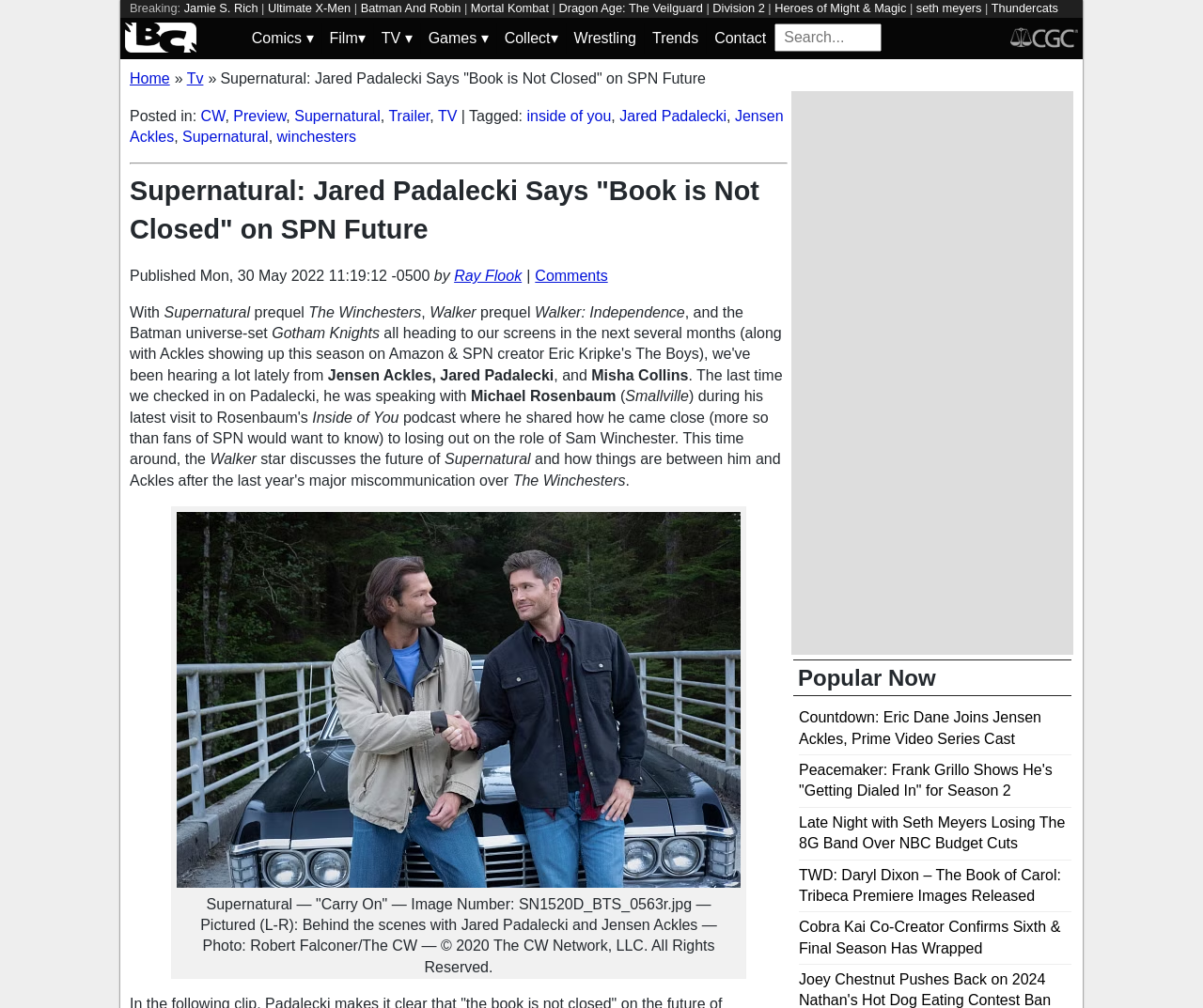Determine the bounding box coordinates for the area that should be clicked to carry out the following instruction: "Go to the 'TV' page".

[0.155, 0.07, 0.169, 0.085]